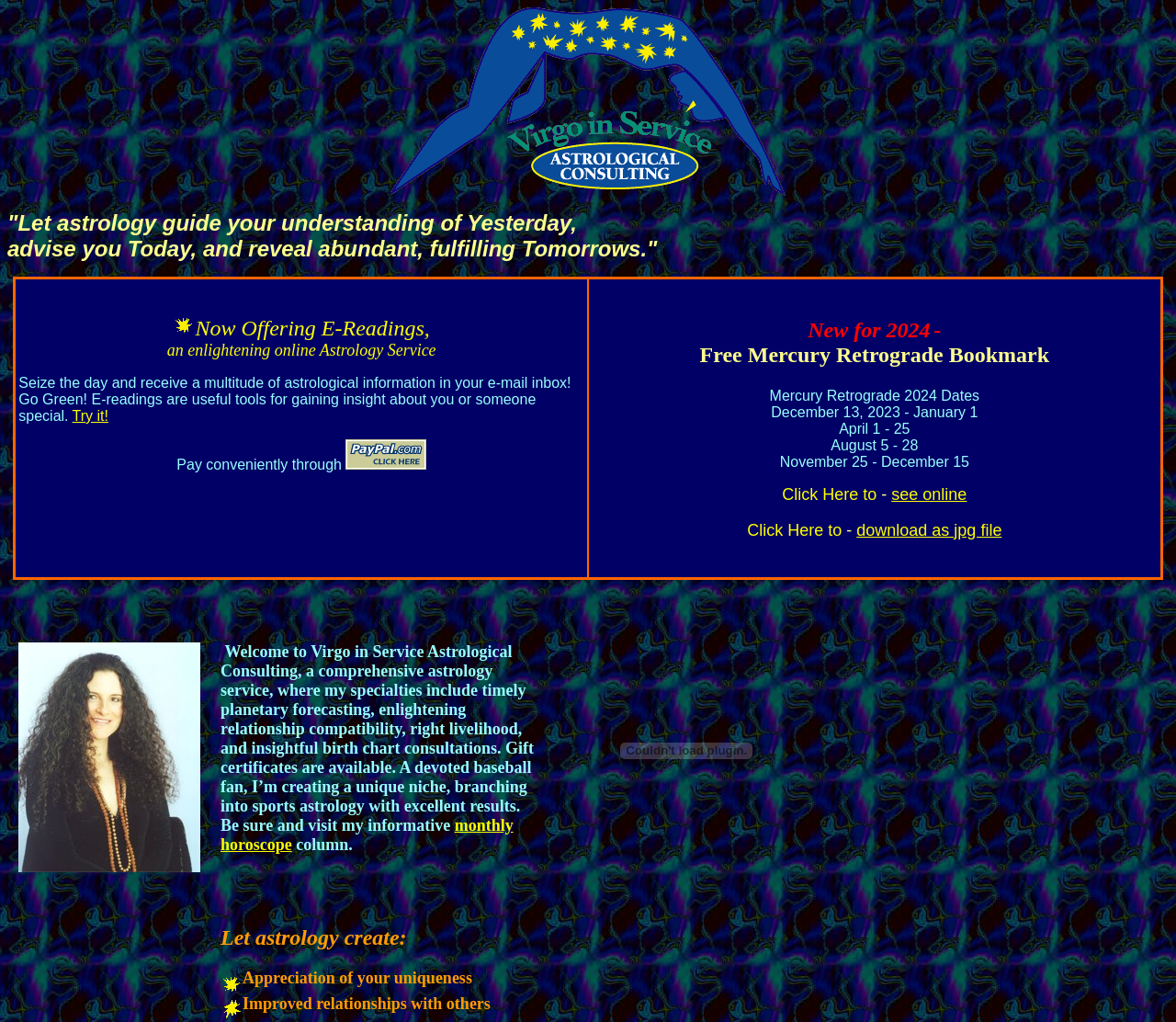What is the purpose of E-Readings?
Based on the screenshot, provide a one-word or short-phrase response.

Gaining insight about you or someone special